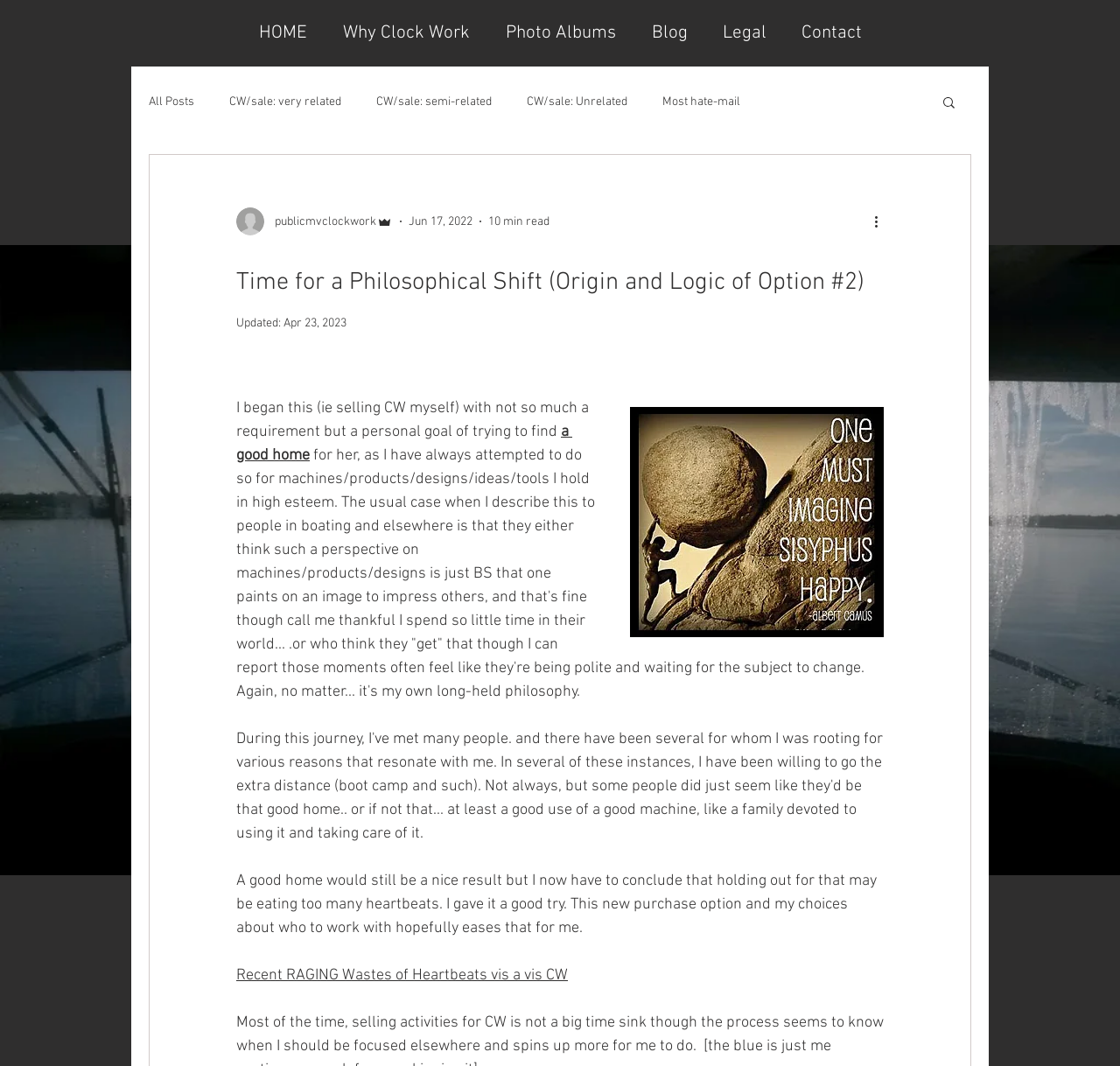Can you identify the bounding box coordinates of the clickable region needed to carry out this instruction: 'View the Blog page'? The coordinates should be four float numbers within the range of 0 to 1, stated as [left, top, right, bottom].

[0.566, 0.016, 0.63, 0.046]